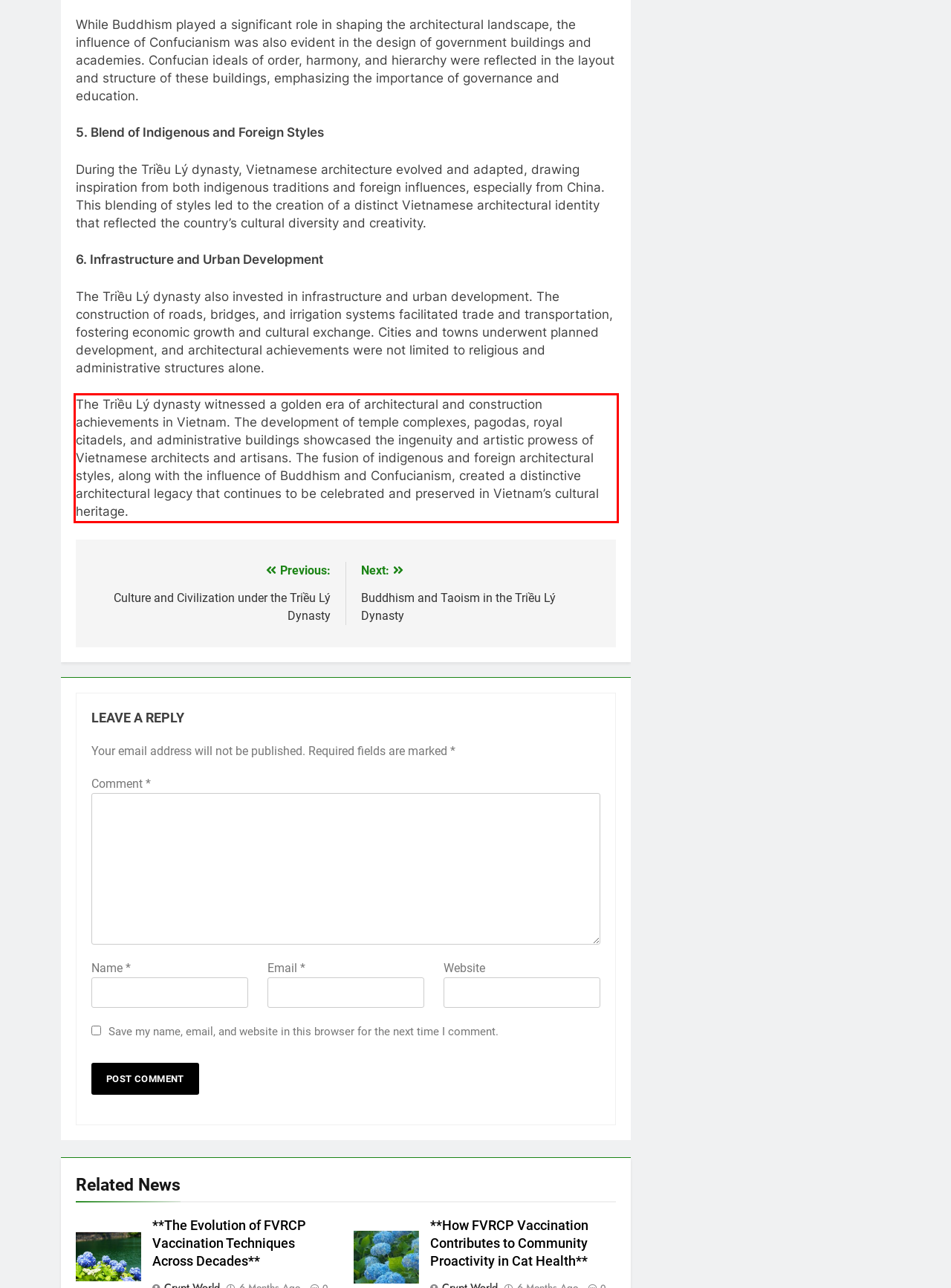Please perform OCR on the UI element surrounded by the red bounding box in the given webpage screenshot and extract its text content.

The Triều Lý dynasty witnessed a golden era of architectural and construction achievements in Vietnam. The development of temple complexes, pagodas, royal citadels, and administrative buildings showcased the ingenuity and artistic prowess of Vietnamese architects and artisans. The fusion of indigenous and foreign architectural styles, along with the influence of Buddhism and Confucianism, created a distinctive architectural legacy that continues to be celebrated and preserved in Vietnam’s cultural heritage.